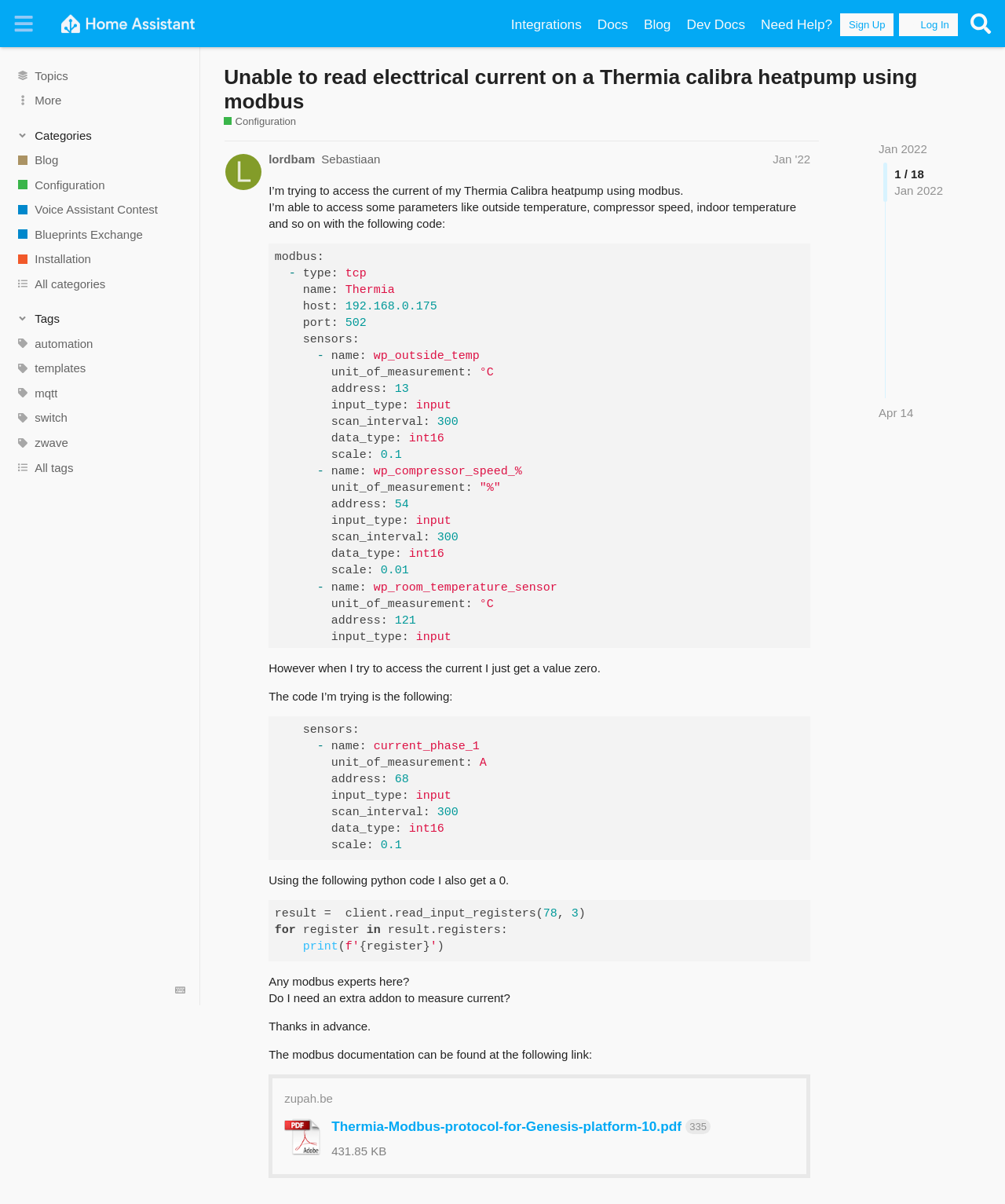Highlight the bounding box coordinates of the region I should click on to meet the following instruction: "Search for topics".

[0.959, 0.006, 0.992, 0.034]